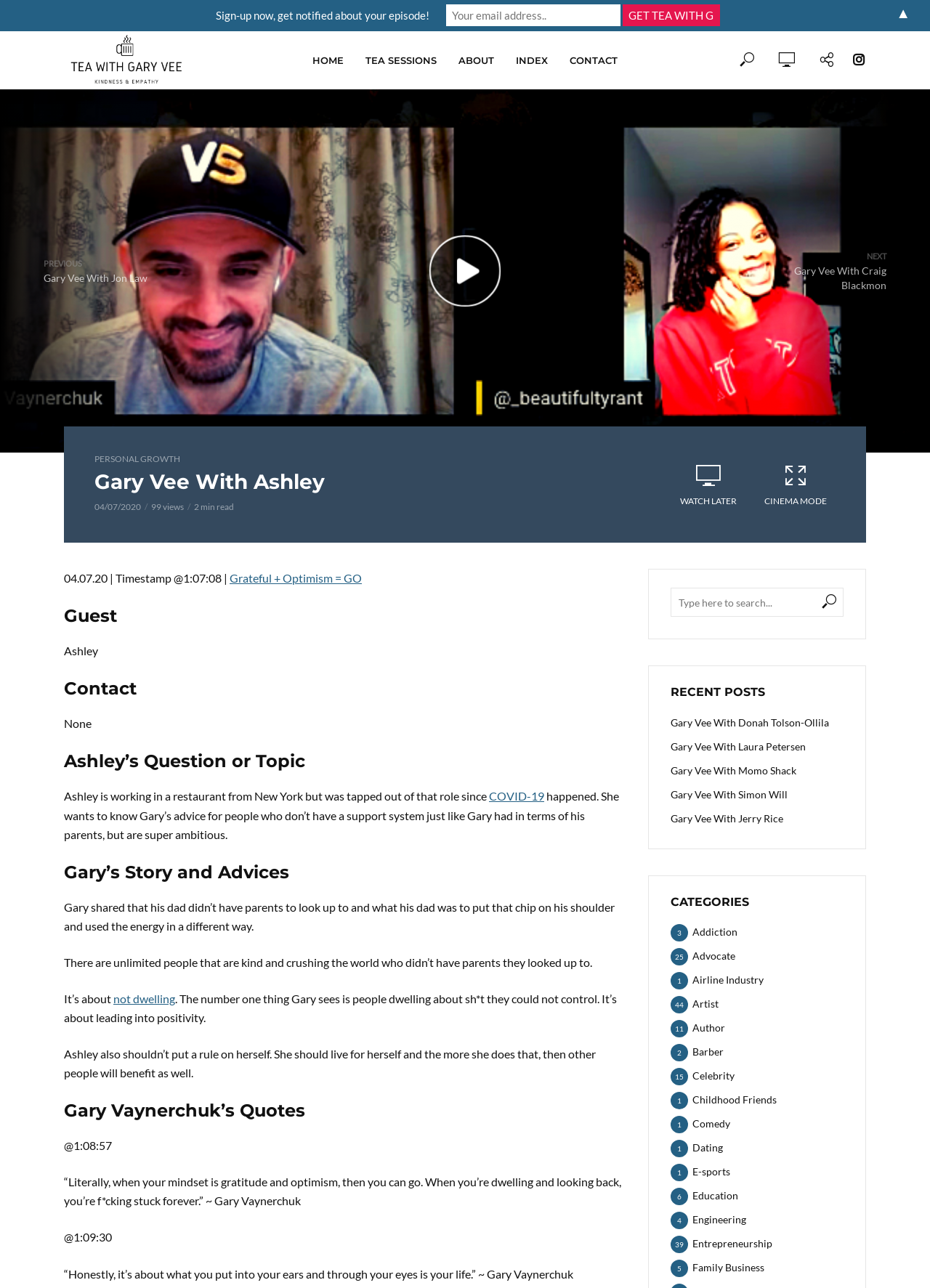Please determine and provide the text content of the webpage's heading.

Gary Vee With Ashley